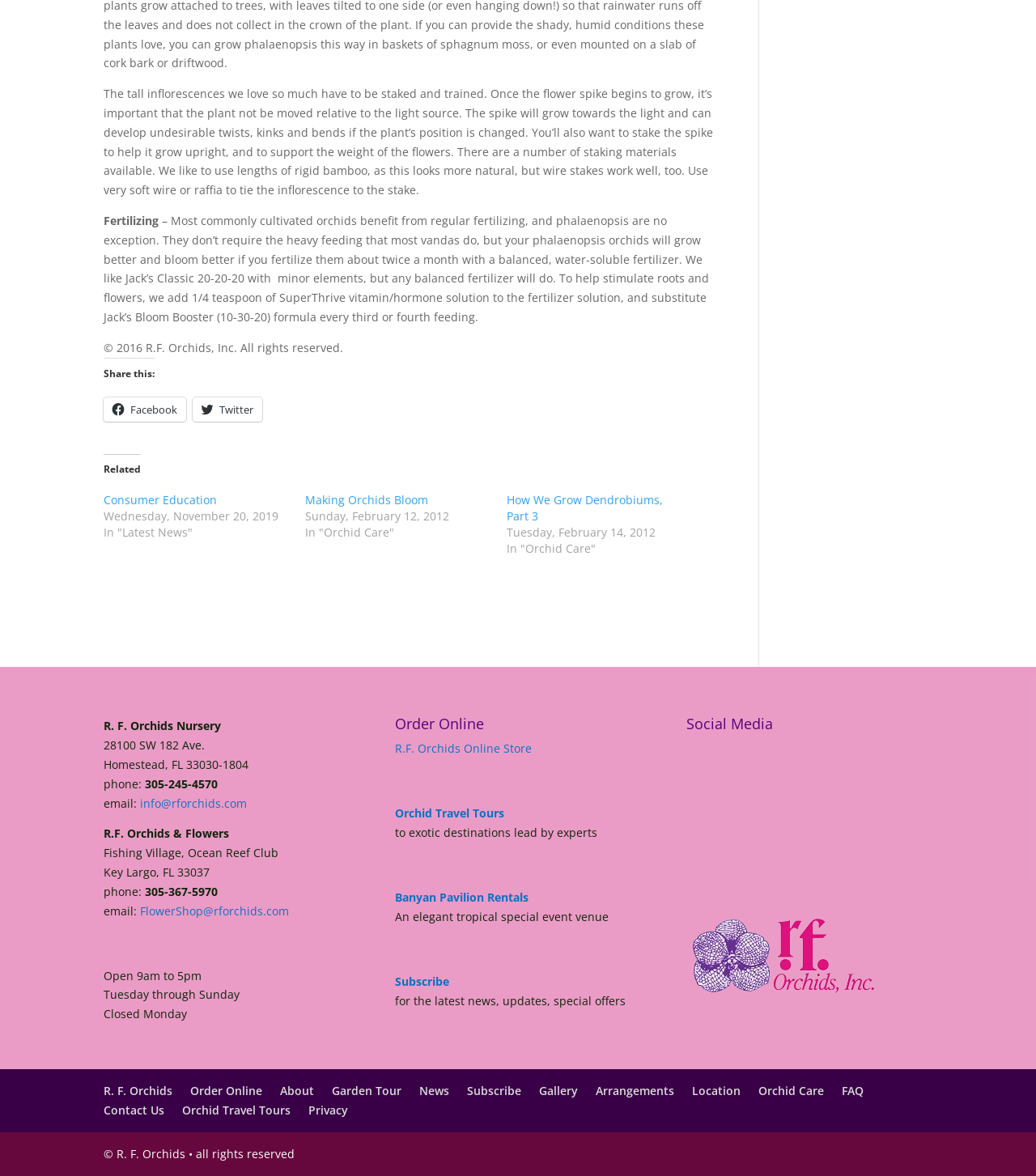Kindly provide the bounding box coordinates of the section you need to click on to fulfill the given instruction: "Follow on Instagram".

[0.663, 0.668, 0.719, 0.681]